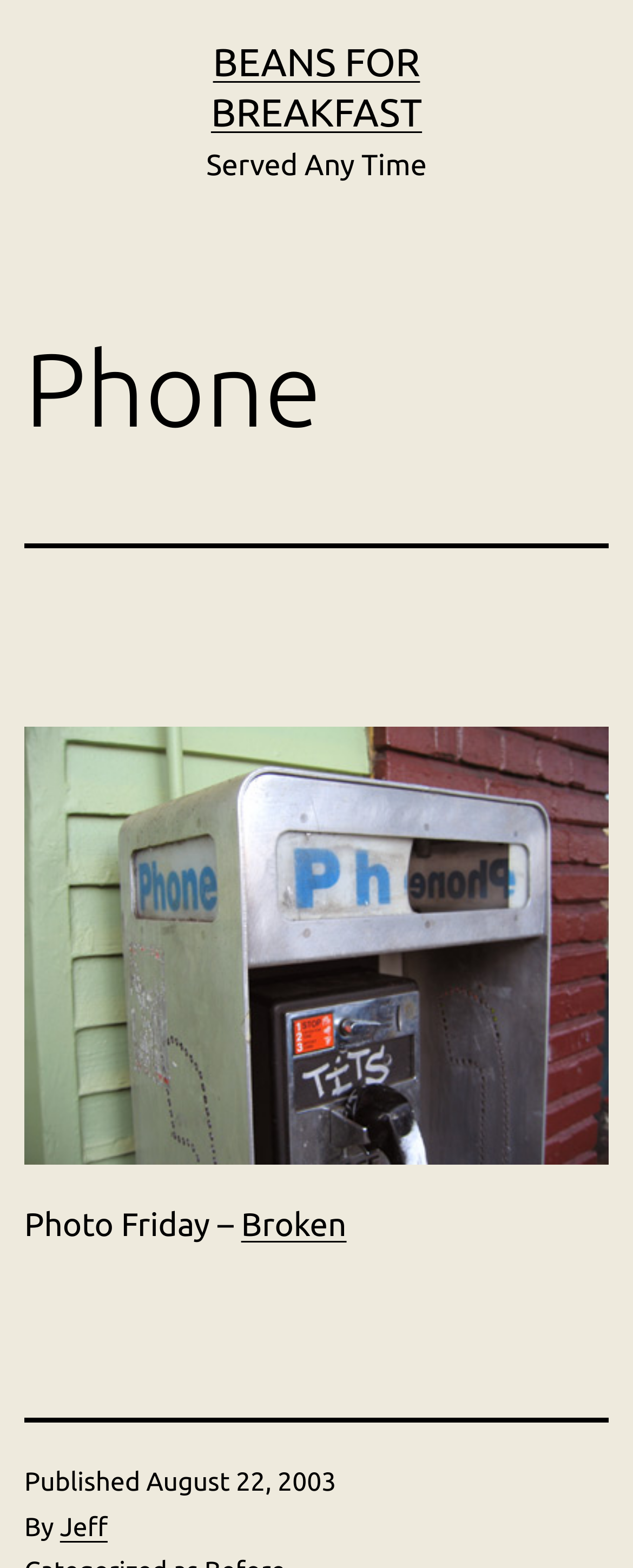Answer the question using only a single word or phrase: 
What is the title of the article?

Phone